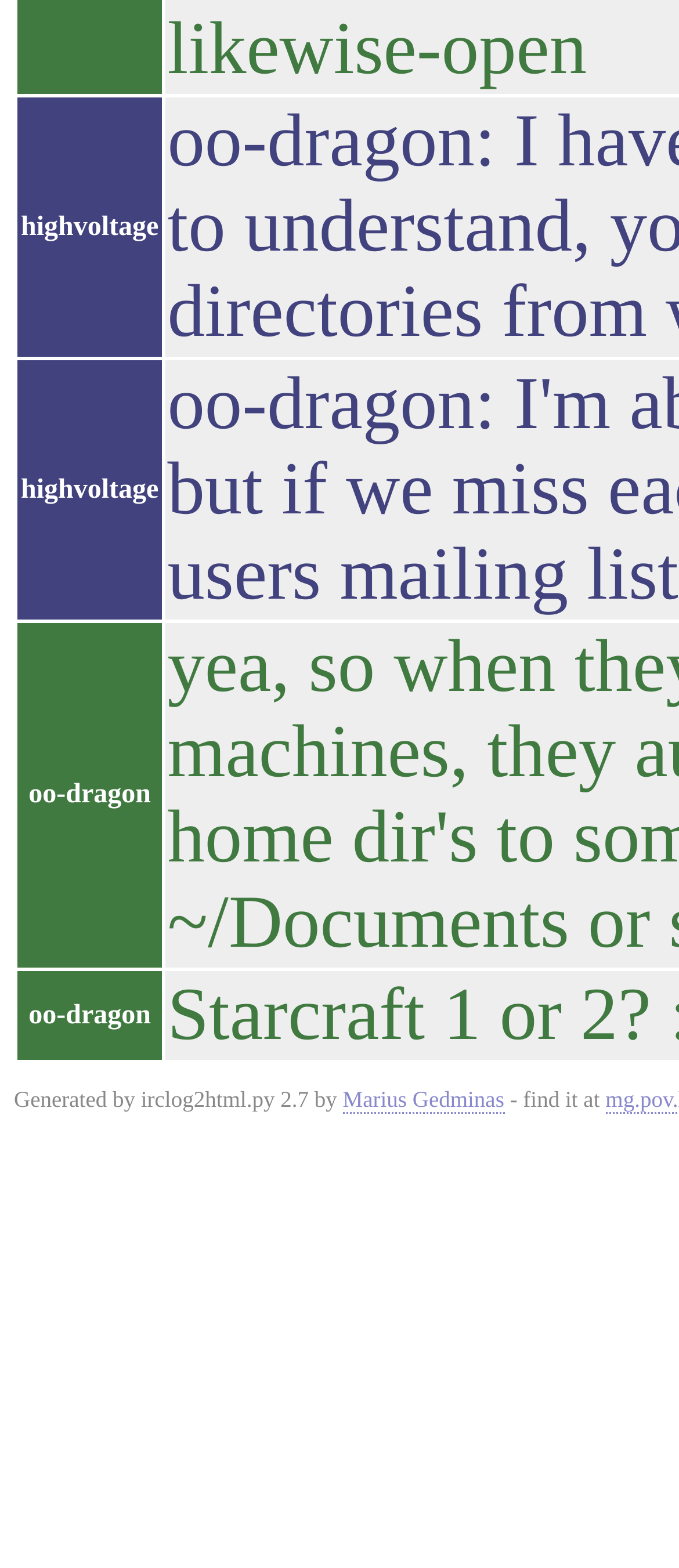Respond to the question below with a single word or phrase:
What is the purpose of the webpage?

Displaying IRC logs